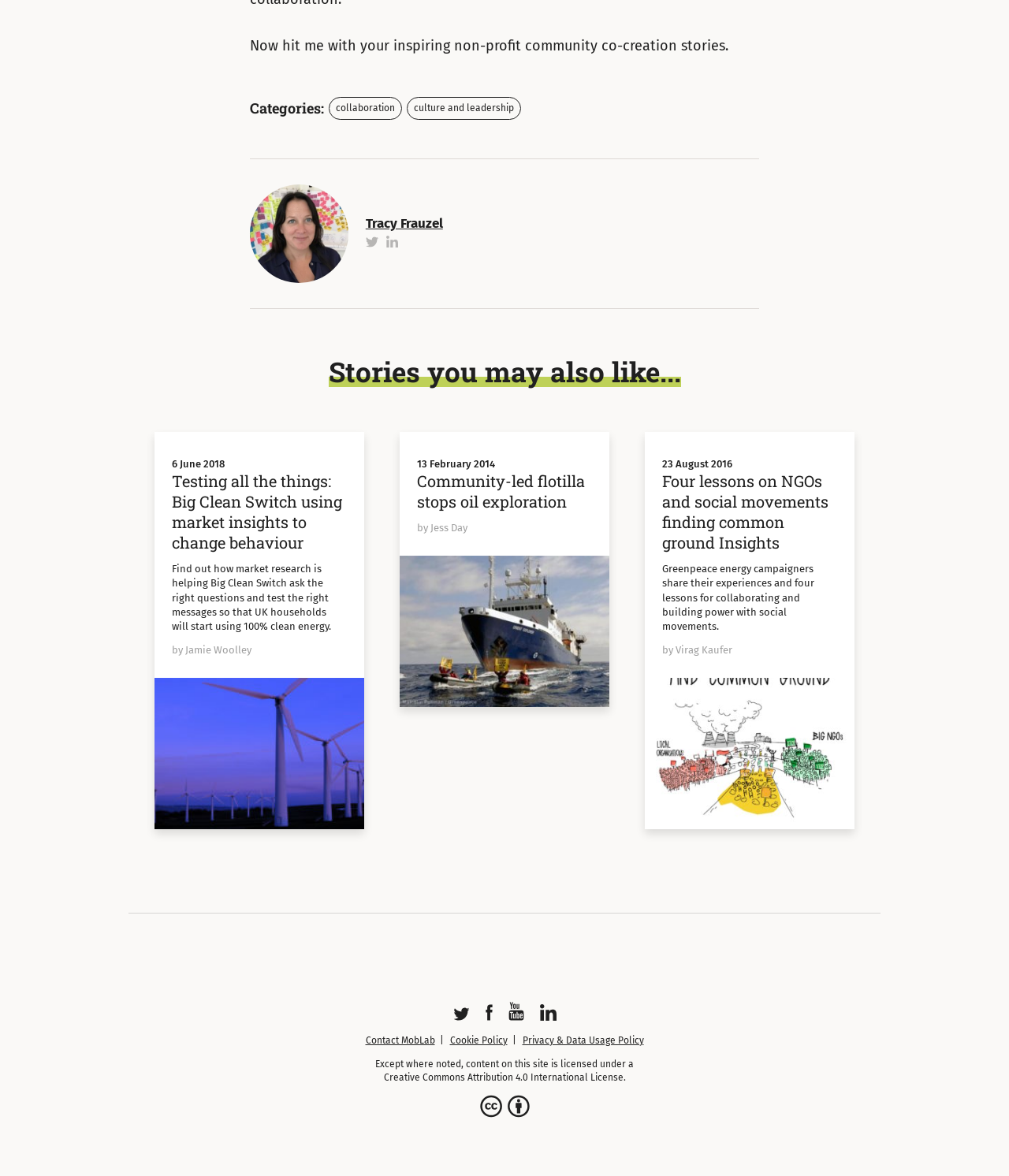Please answer the following question using a single word or phrase: 
How many categories are listed on this webpage?

2